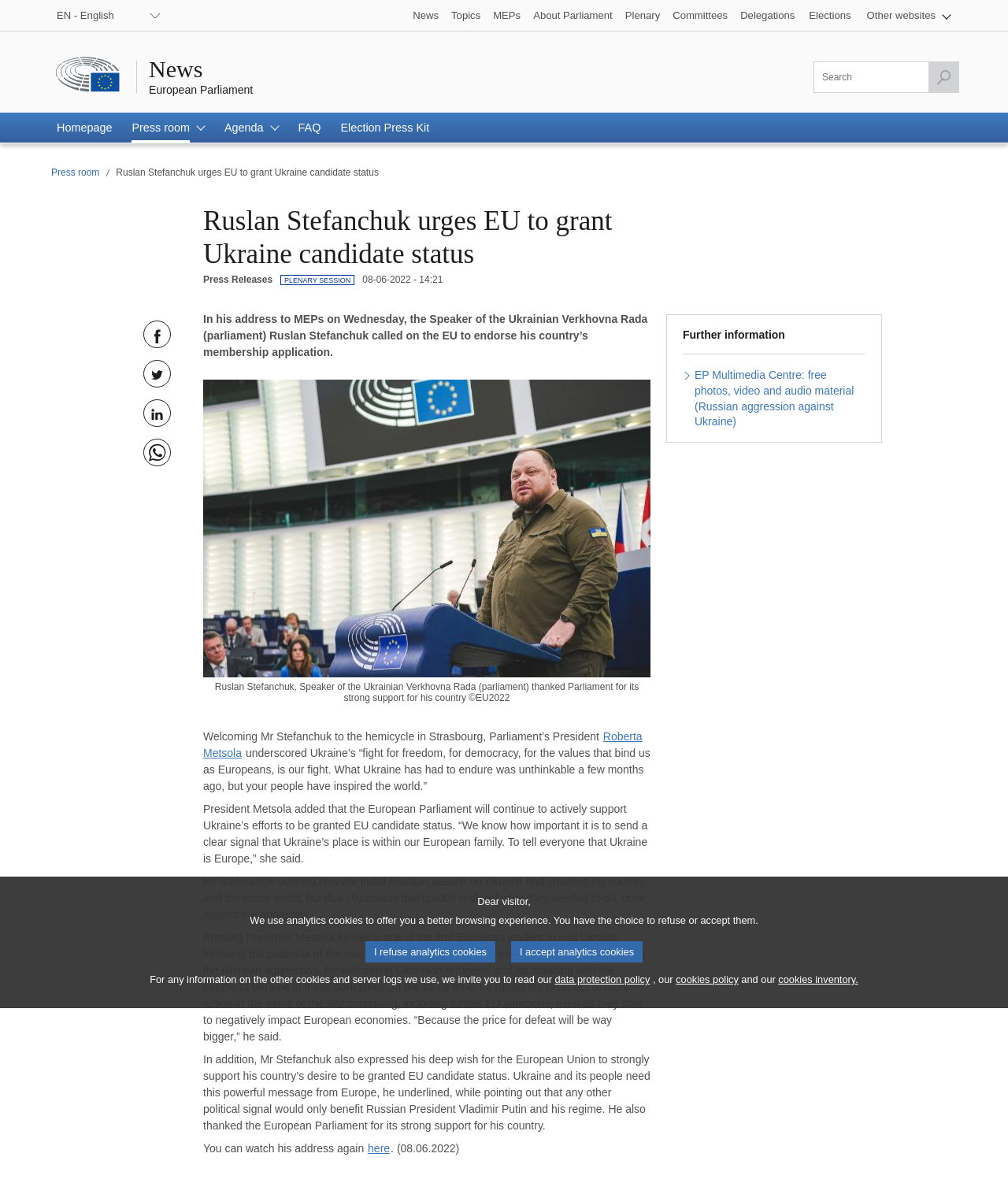Please give a short response to the question using one word or a phrase:
What is the topic of the press release?

Ukraine's EU candidate status